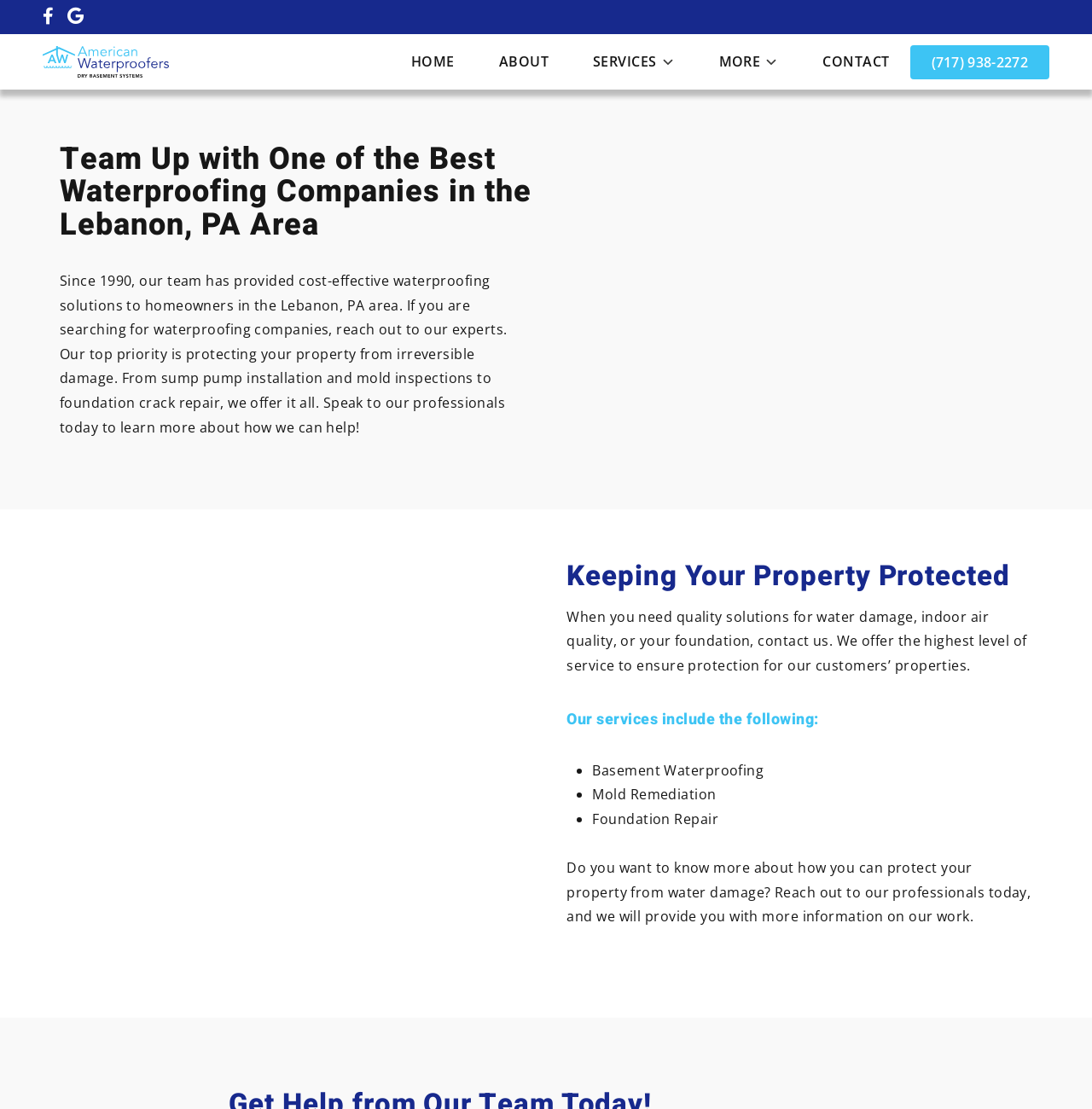What is the purpose of contacting the company?
Look at the screenshot and give a one-word or phrase answer.

To learn more about services and protect property